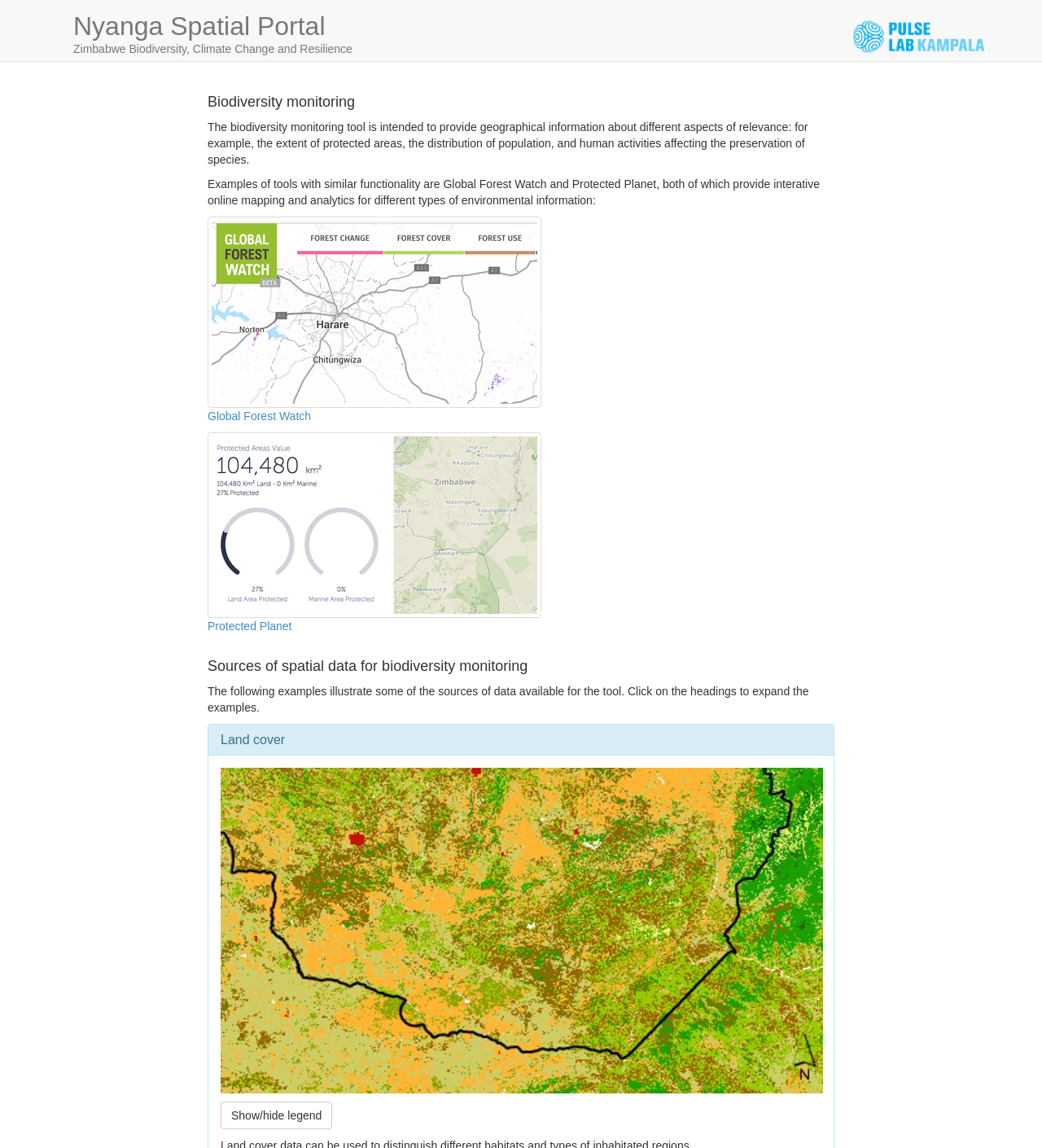Identify the first-level heading on the webpage and generate its text content.

Nyanga Spatial Portal